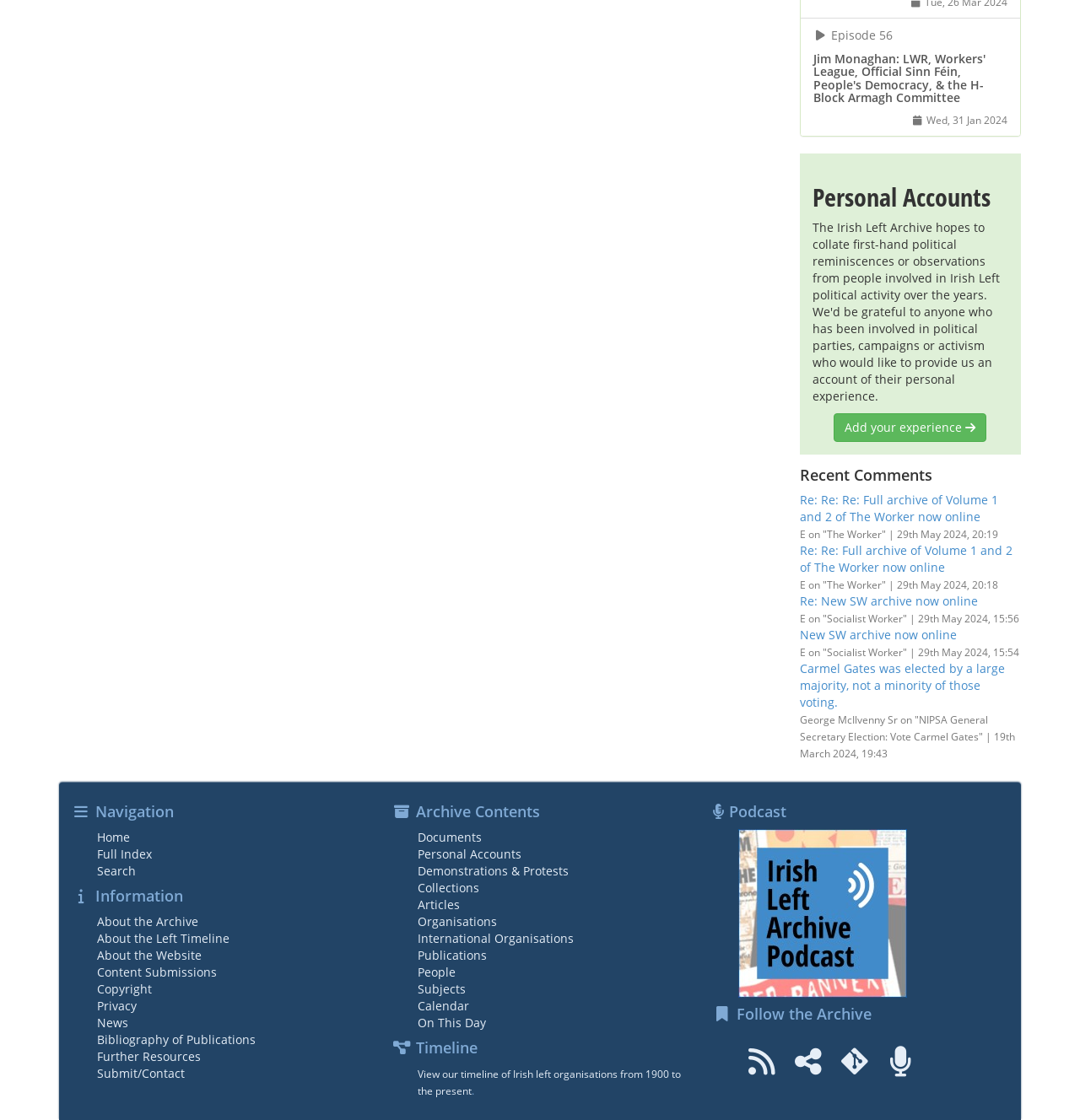Could you determine the bounding box coordinates of the clickable element to complete the instruction: "Listen to the Irish Left Archive Podcast"? Provide the coordinates as four float numbers between 0 and 1, i.e., [left, top, right, bottom].

[0.684, 0.74, 0.934, 0.891]